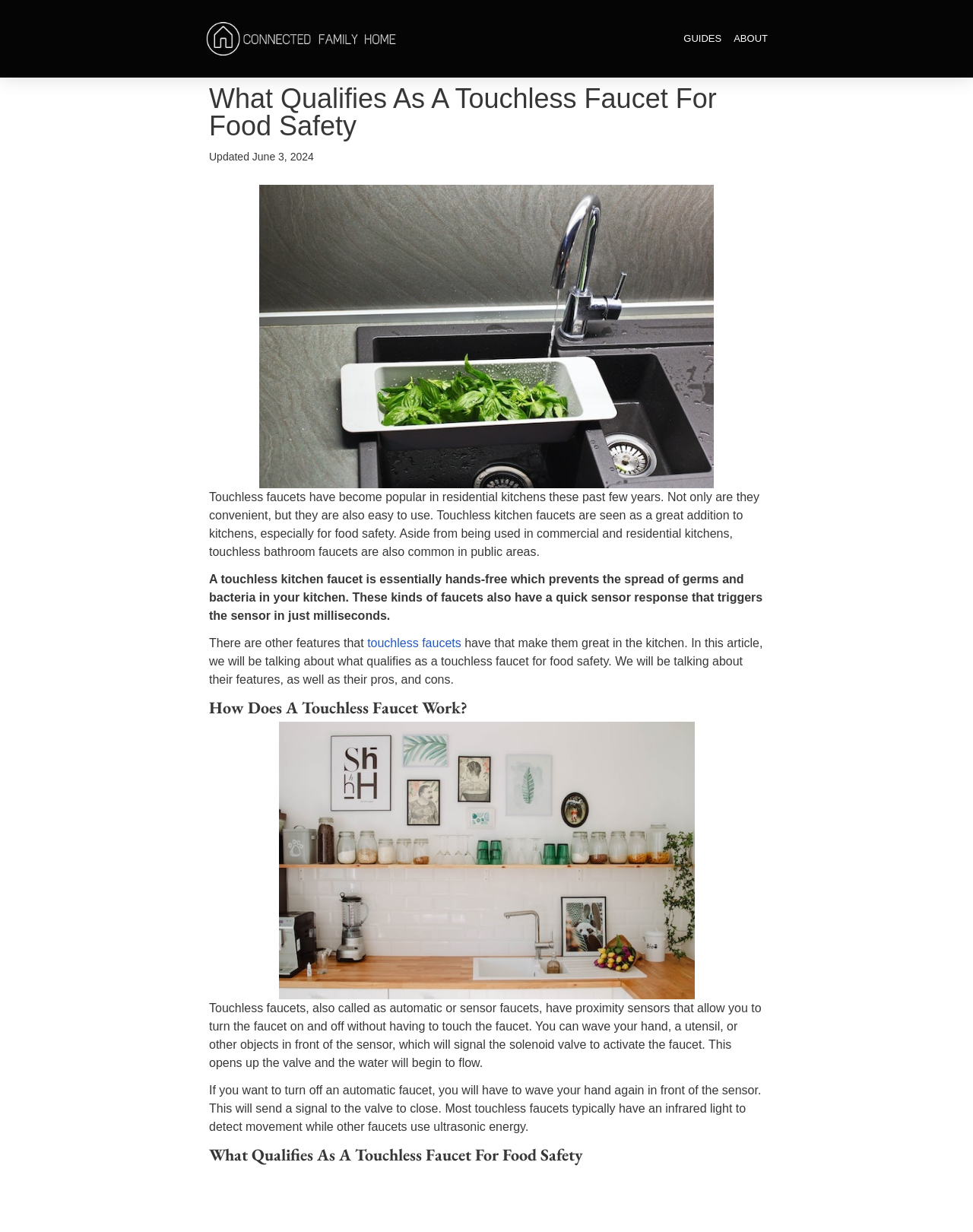Please examine the image and answer the question with a detailed explanation:
What is the logo on the top left corner?

The logo is located on the top left corner of the webpage, and it is an image with the text 'Connected Family Home'.